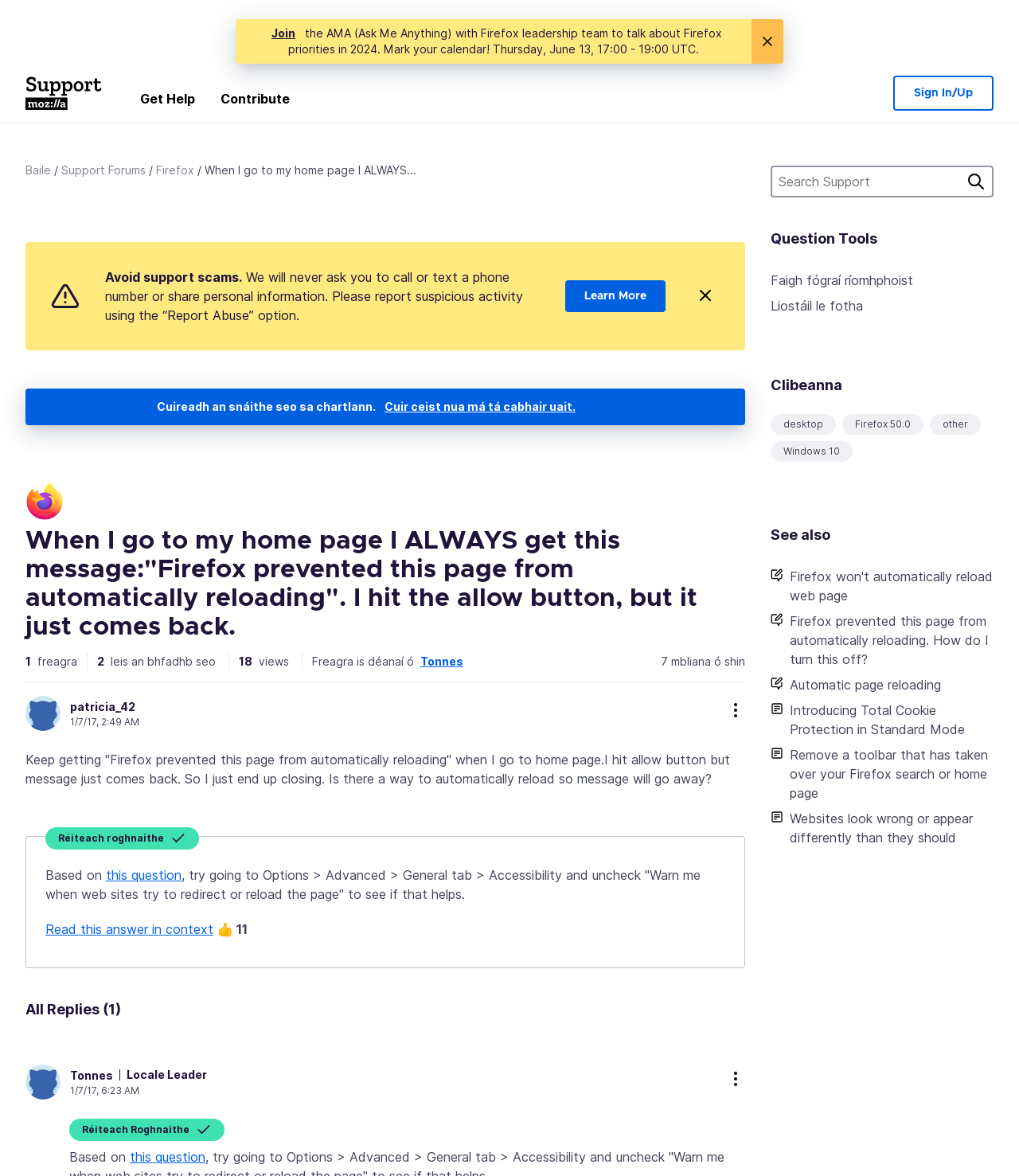Find the bounding box coordinates of the element to click in order to complete the given instruction: "Click the 'Get Help' link."

[0.125, 0.07, 0.204, 0.104]